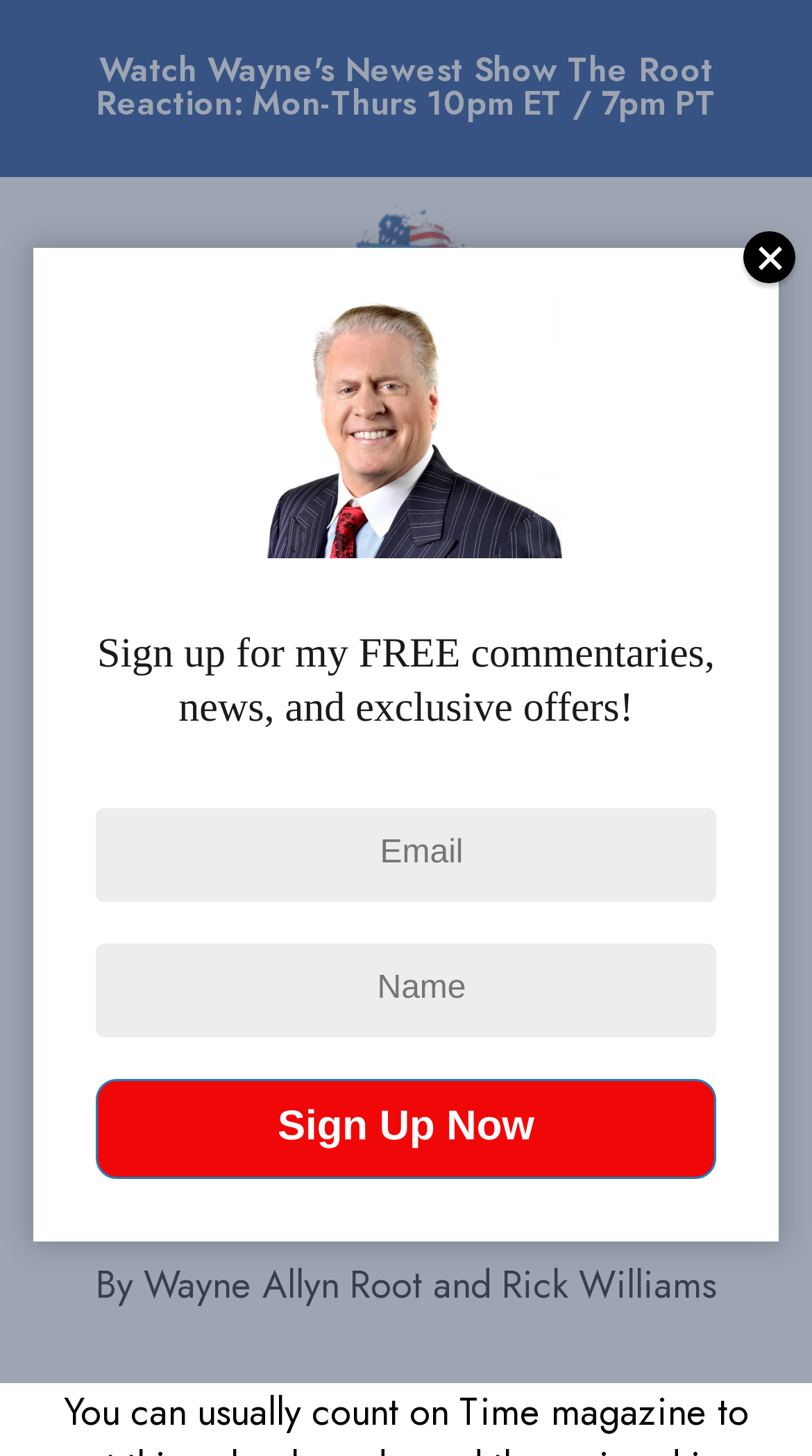Find the bounding box coordinates of the clickable element required to execute the following instruction: "Open navigation menu". Provide the coordinates as four float numbers between 0 and 1, i.e., [left, top, right, bottom].

[0.897, 0.169, 0.954, 0.197]